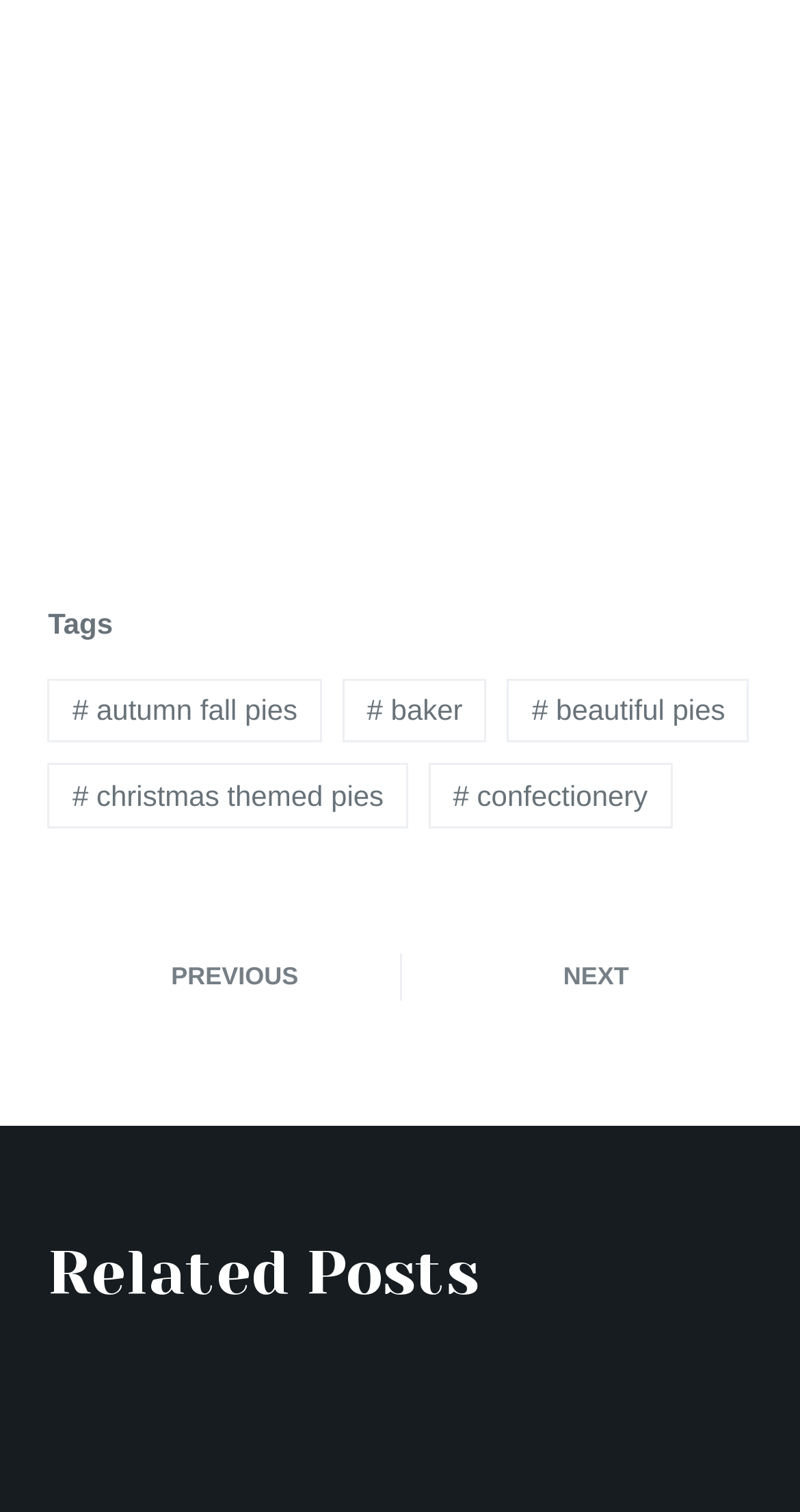What is the purpose of the 'NEXT' link?
Please give a detailed and elaborate answer to the question.

The 'NEXT' link is used to navigate to the next page of related posts, and it is located at the bottom right of the webpage.